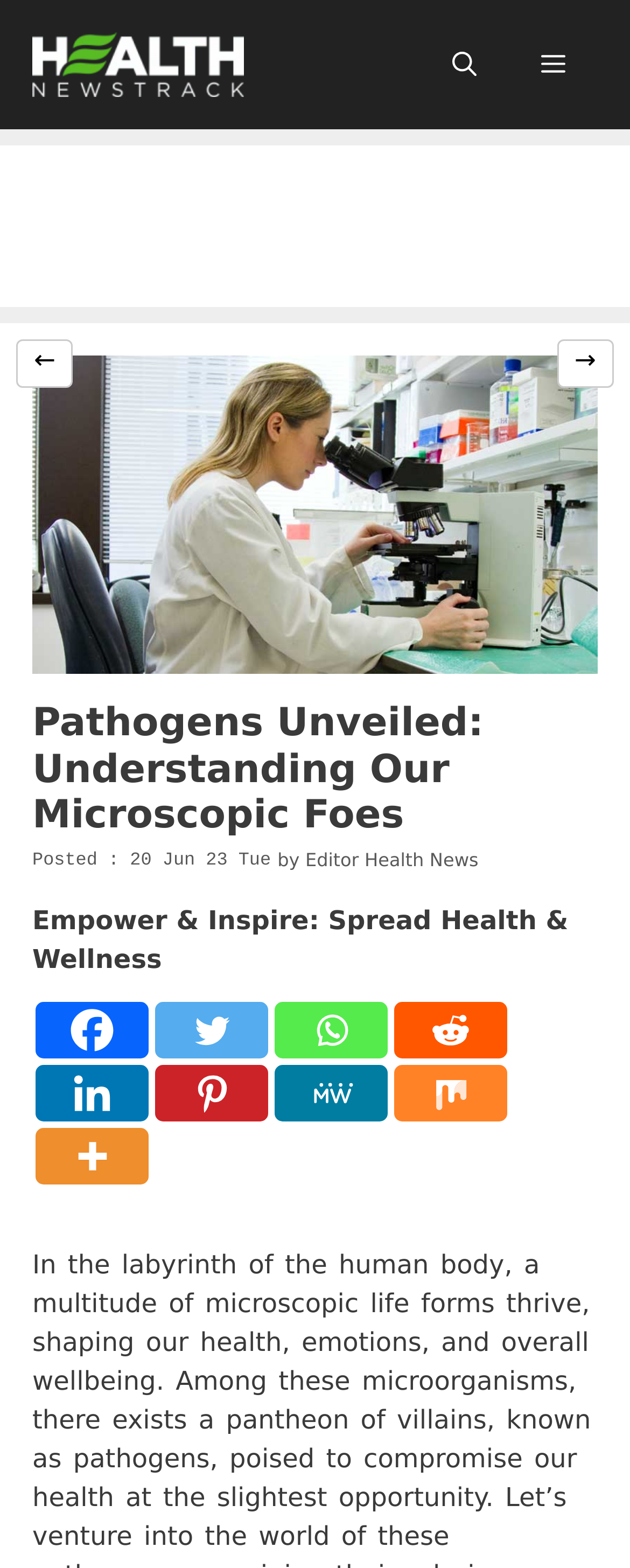Please provide a comprehensive answer to the question below using the information from the image: What is the purpose of the website?

The purpose of the website can be inferred from the tagline 'Empower & Inspire: Spread Health & Wellness', which suggests that the website aims to empower and inspire people to spread health and wellness.